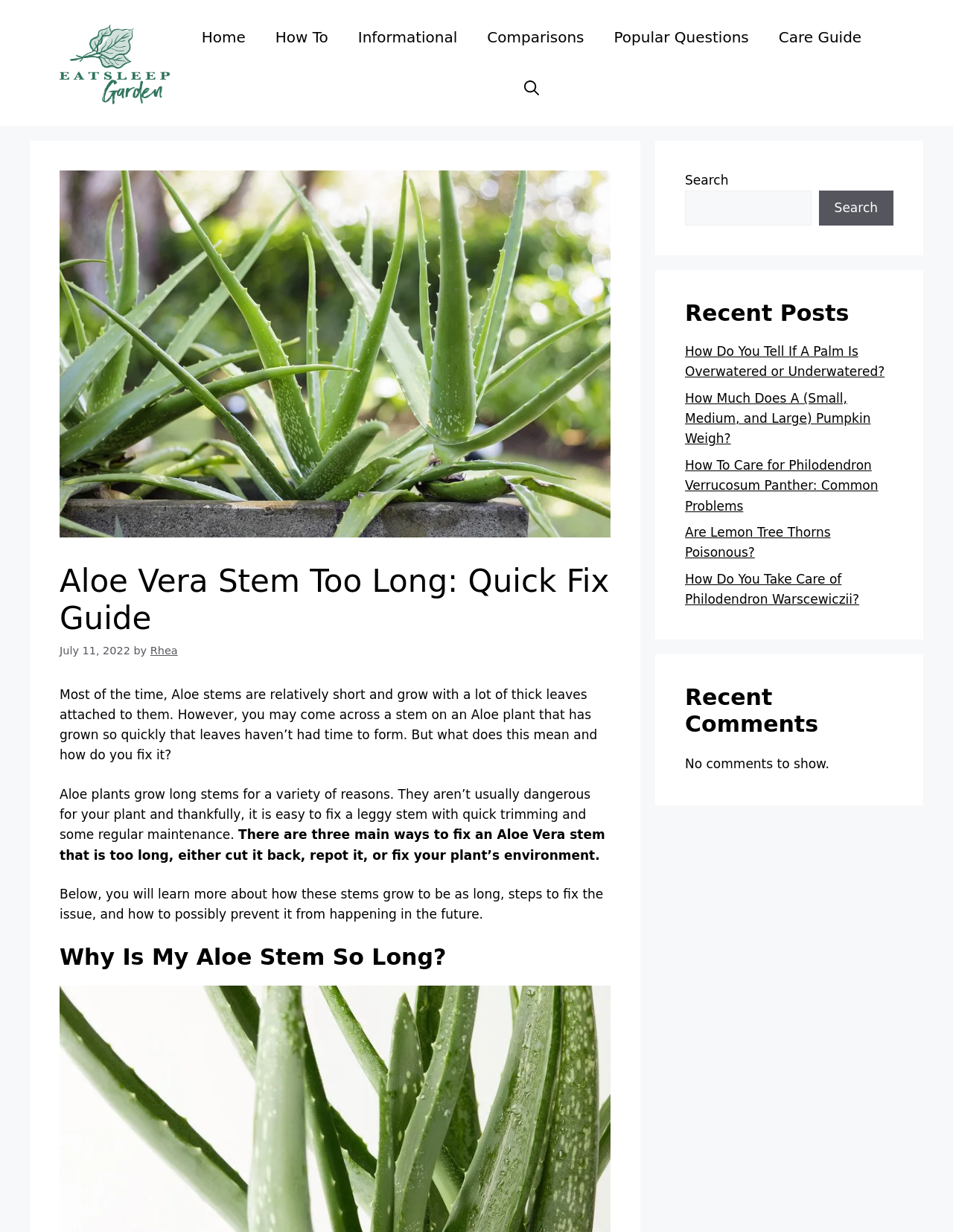Specify the bounding box coordinates of the region I need to click to perform the following instruction: "Click the 'Home' link". The coordinates must be four float numbers in the range of 0 to 1, i.e., [left, top, right, bottom].

[0.196, 0.012, 0.273, 0.048]